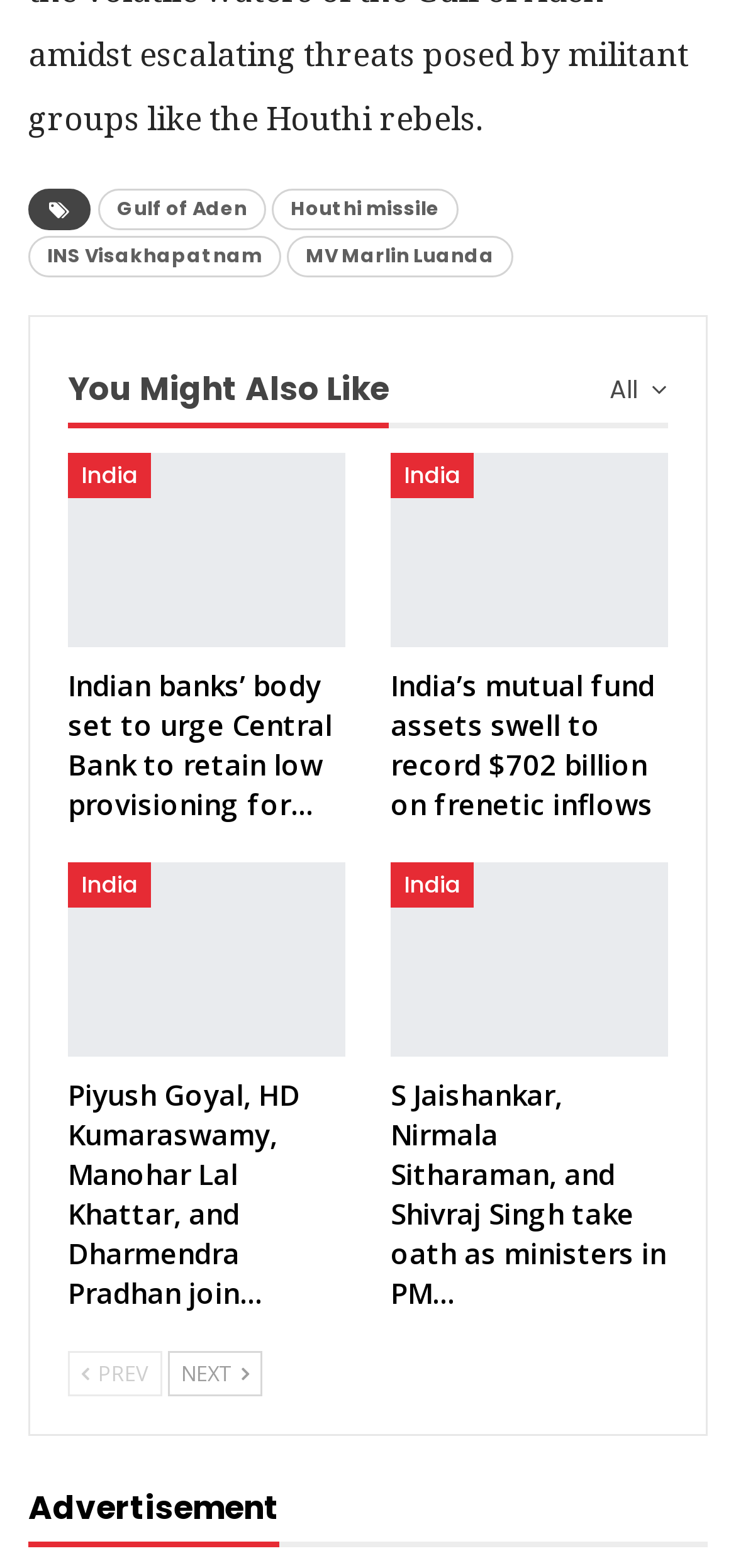Please find the bounding box coordinates of the element that you should click to achieve the following instruction: "Go to the previous page". The coordinates should be presented as four float numbers between 0 and 1: [left, top, right, bottom].

[0.092, 0.861, 0.221, 0.89]